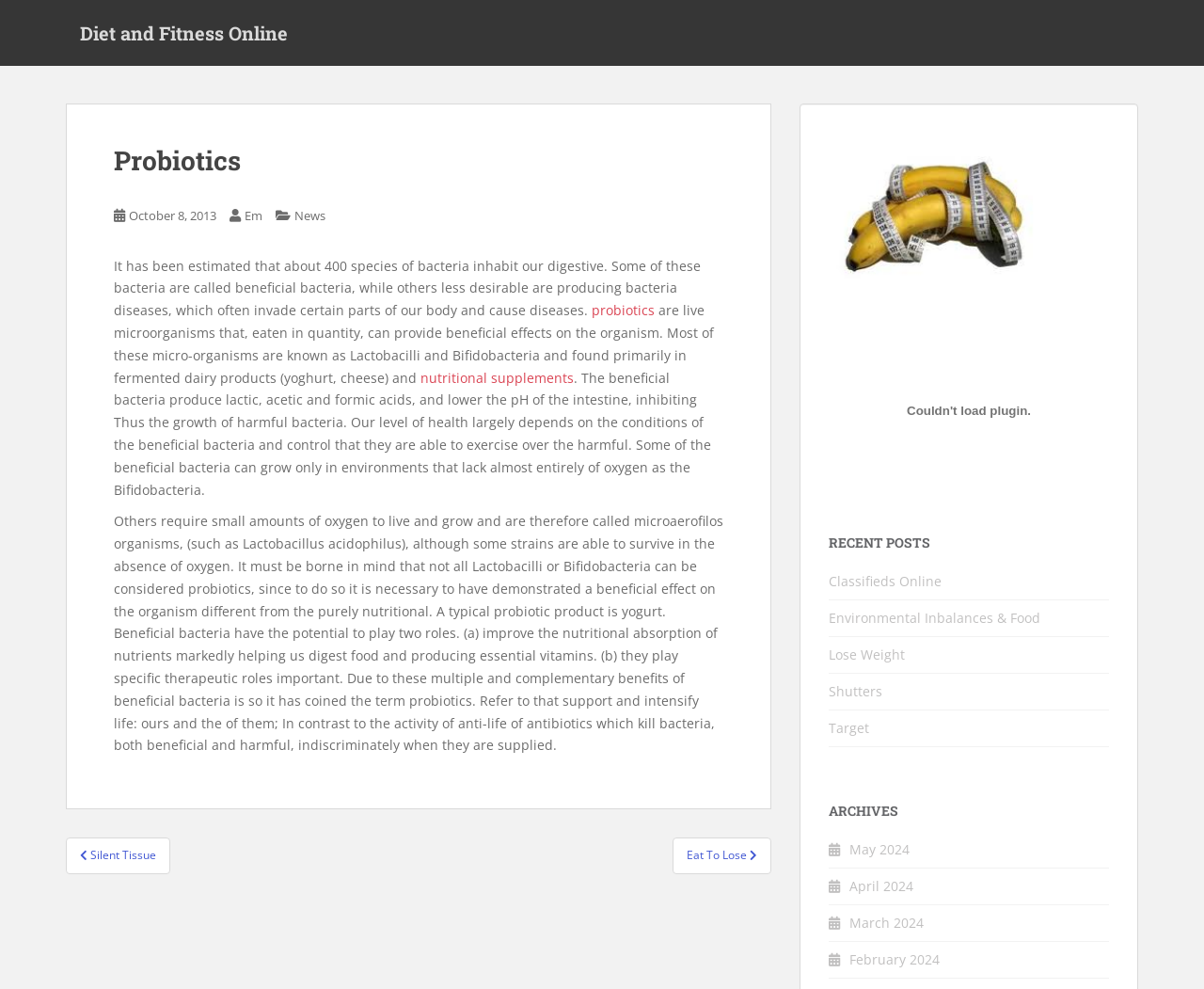Please specify the bounding box coordinates of the area that should be clicked to accomplish the following instruction: "Read the article about probiotics". The coordinates should consist of four float numbers between 0 and 1, i.e., [left, top, right, bottom].

[0.055, 0.105, 0.641, 0.818]